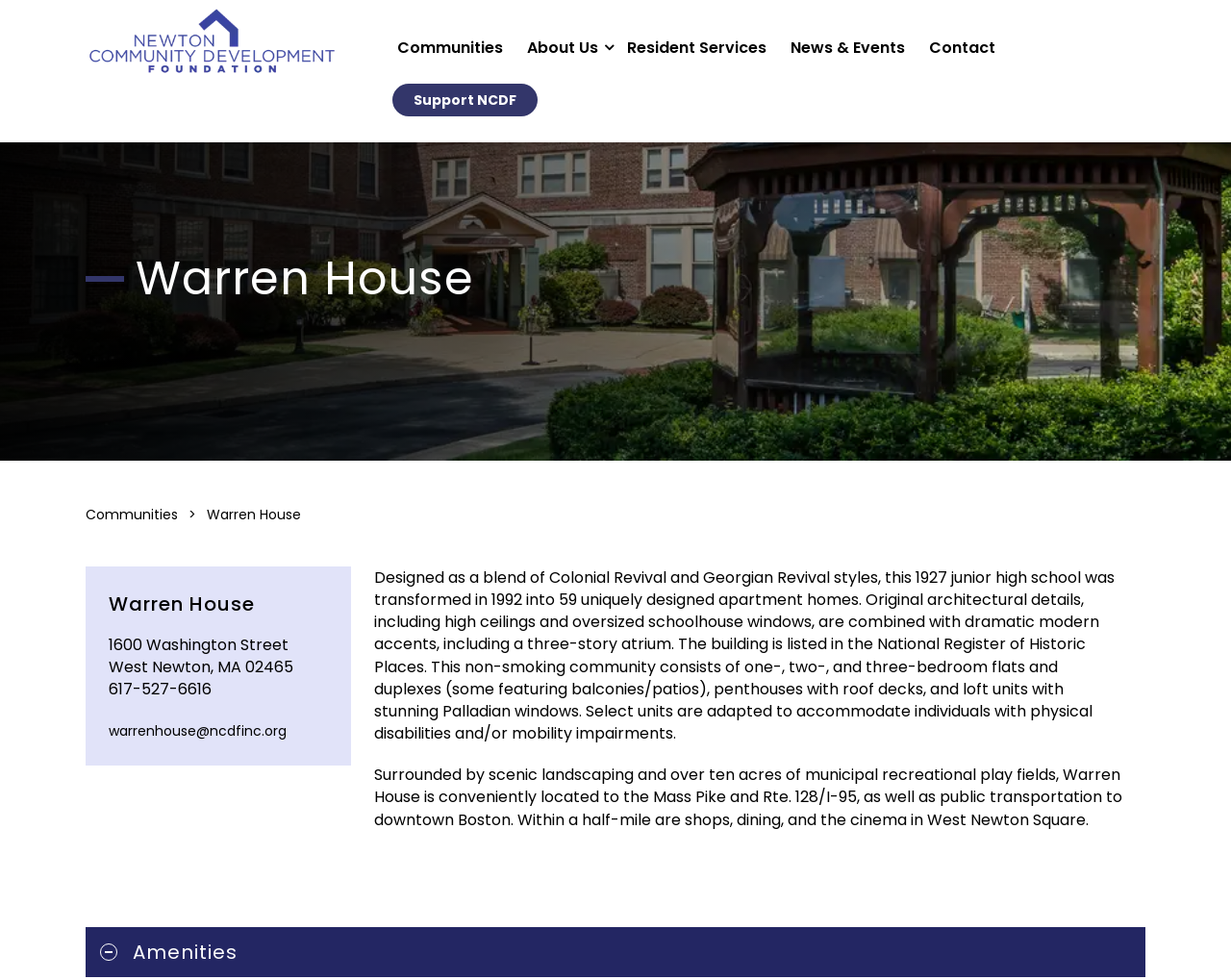What is the name of the organization behind Warren House?
Using the image, give a concise answer in the form of a single word or short phrase.

NCDF